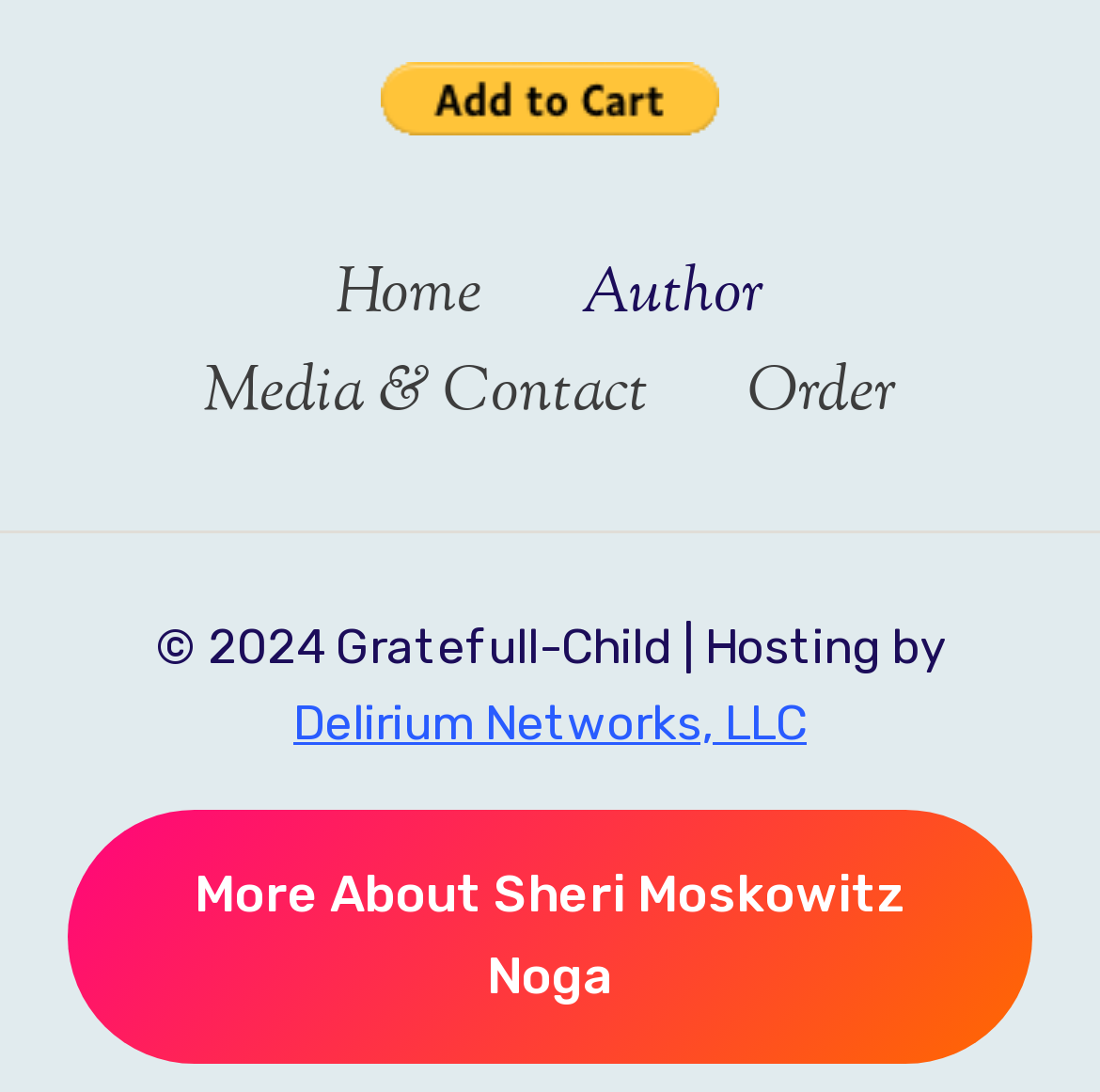What is the year of the copyright?
Utilize the image to construct a detailed and well-explained answer.

I found the year of the copyright by looking at the footer section of the webpage, where it says '© 2024 Gratefull-Child'.